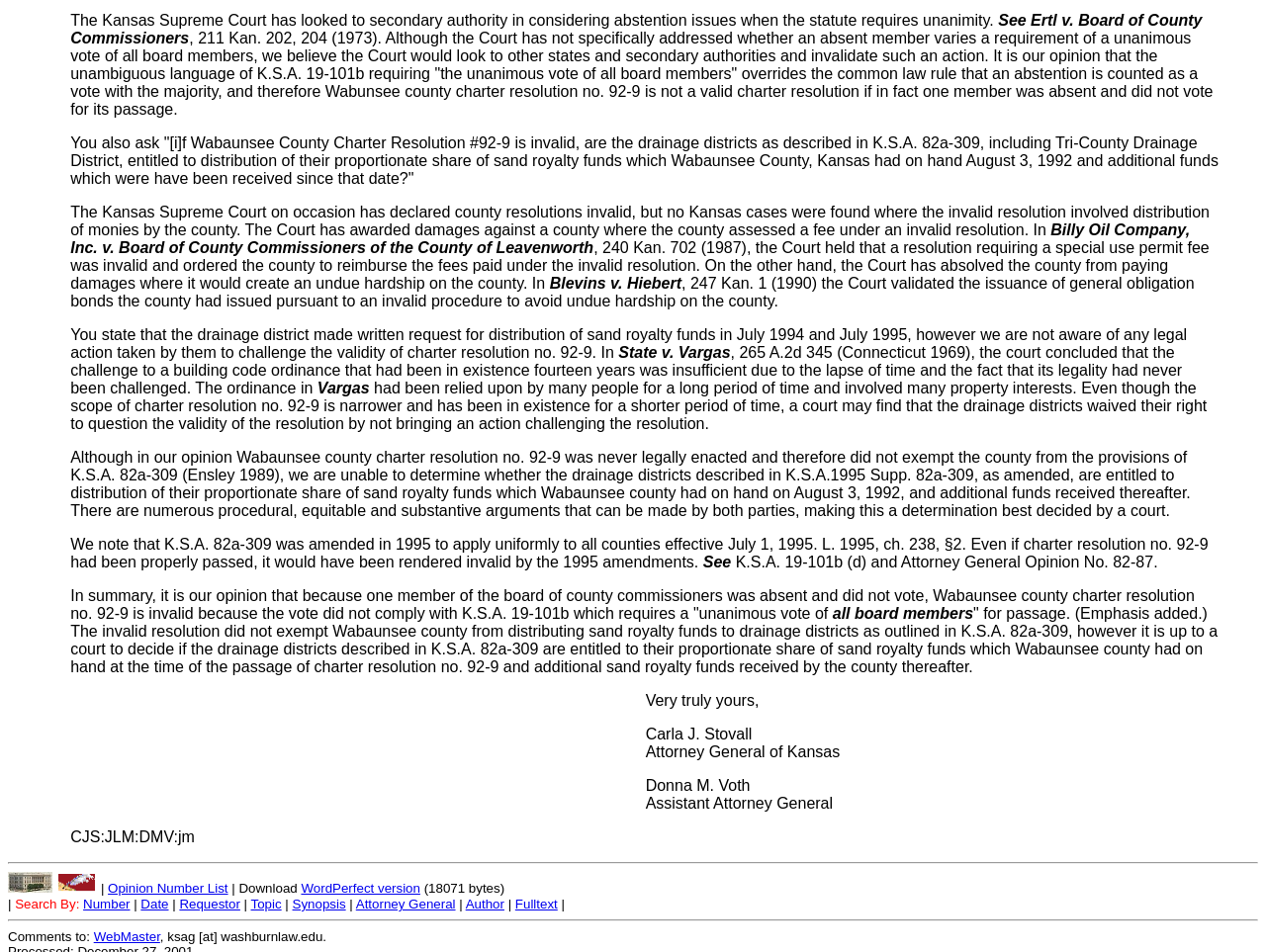What is the purpose of K.S.A. 82a-309?
Please provide a single word or phrase as your answer based on the image.

Distribution of sand royalty funds